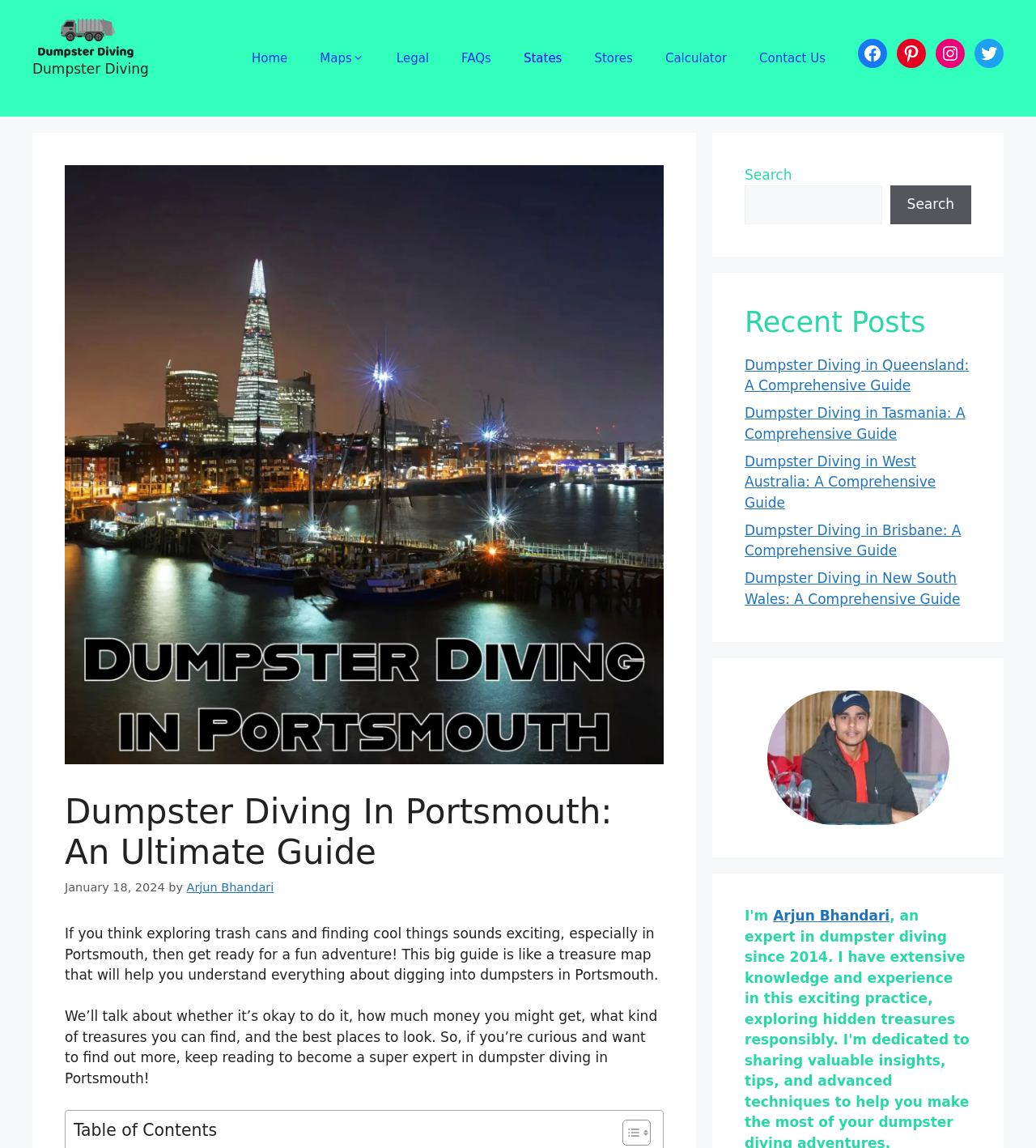Locate the bounding box coordinates of the UI element described by: "alt="Dumpster Diving"". Provide the coordinates as four float numbers between 0 and 1, formatted as [left, top, right, bottom].

[0.031, 0.025, 0.141, 0.039]